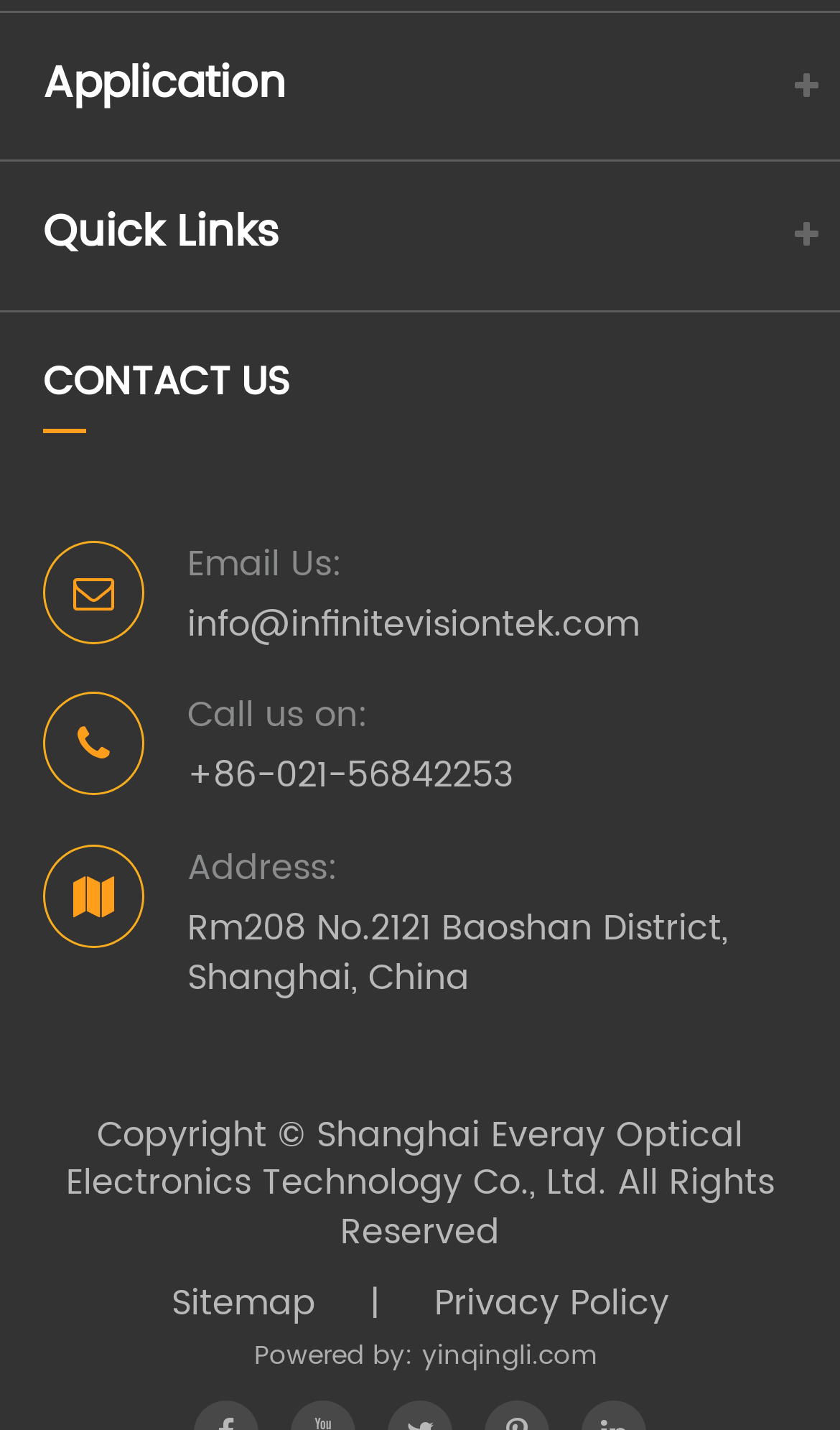Given the element description, predict the bounding box coordinates in the format (top-left x, top-left y, bottom-right x, bottom-right y), using floating point numbers between 0 and 1: Privacy Policy

[0.517, 0.892, 0.796, 0.931]